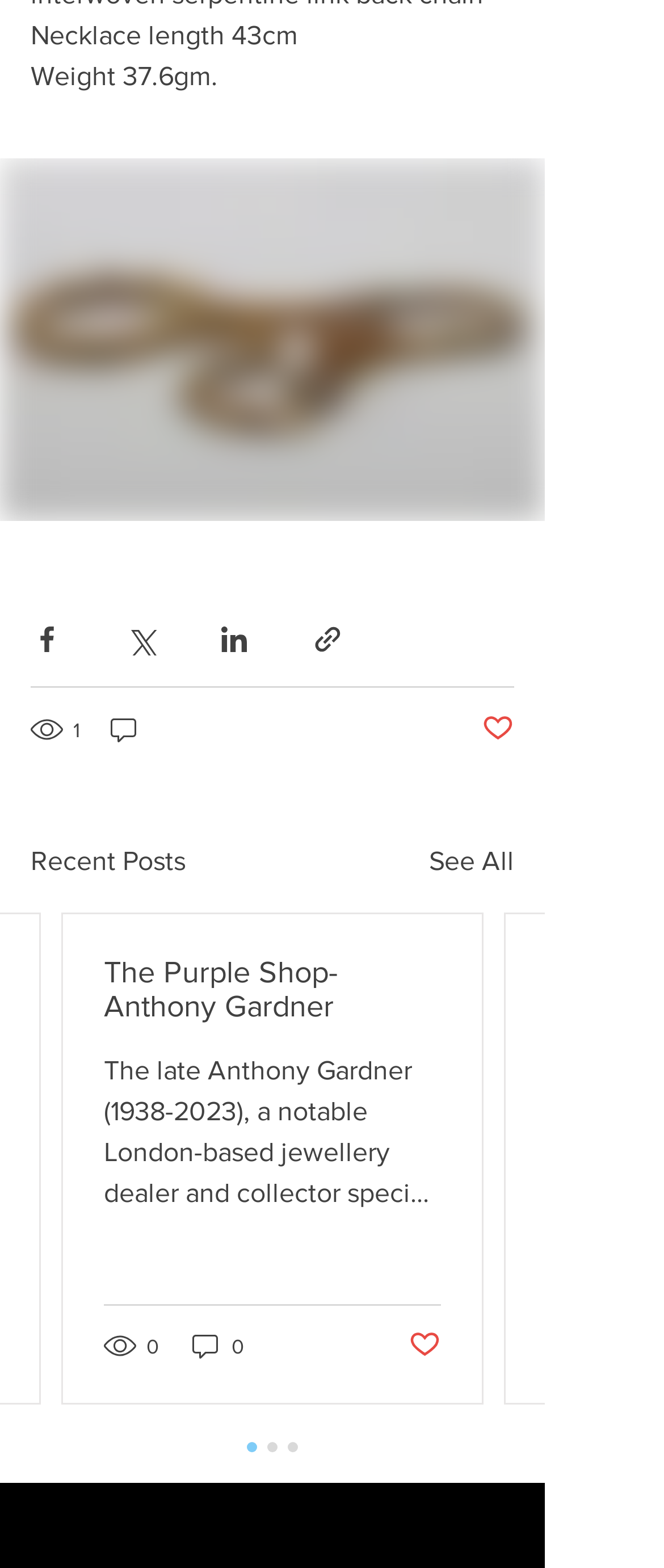Please provide the bounding box coordinates for the element that needs to be clicked to perform the following instruction: "Search for AHIP Network Management Exams". The coordinates should be given as four float numbers between 0 and 1, i.e., [left, top, right, bottom].

None